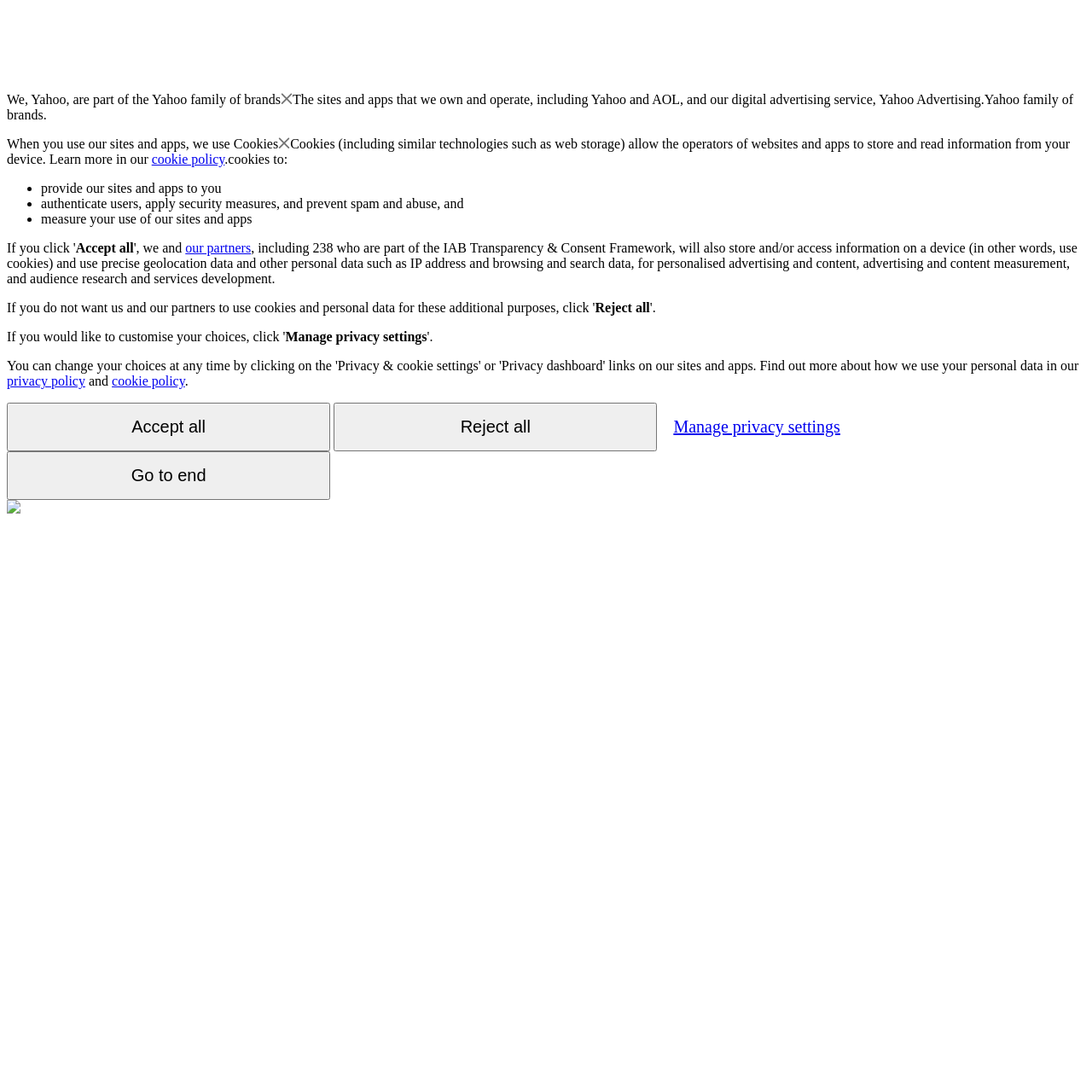Please determine the bounding box coordinates of the area that needs to be clicked to complete this task: 'Click the link to learn about traditional box kites'. The coordinates must be four float numbers between 0 and 1, formatted as [left, top, right, bottom].

None